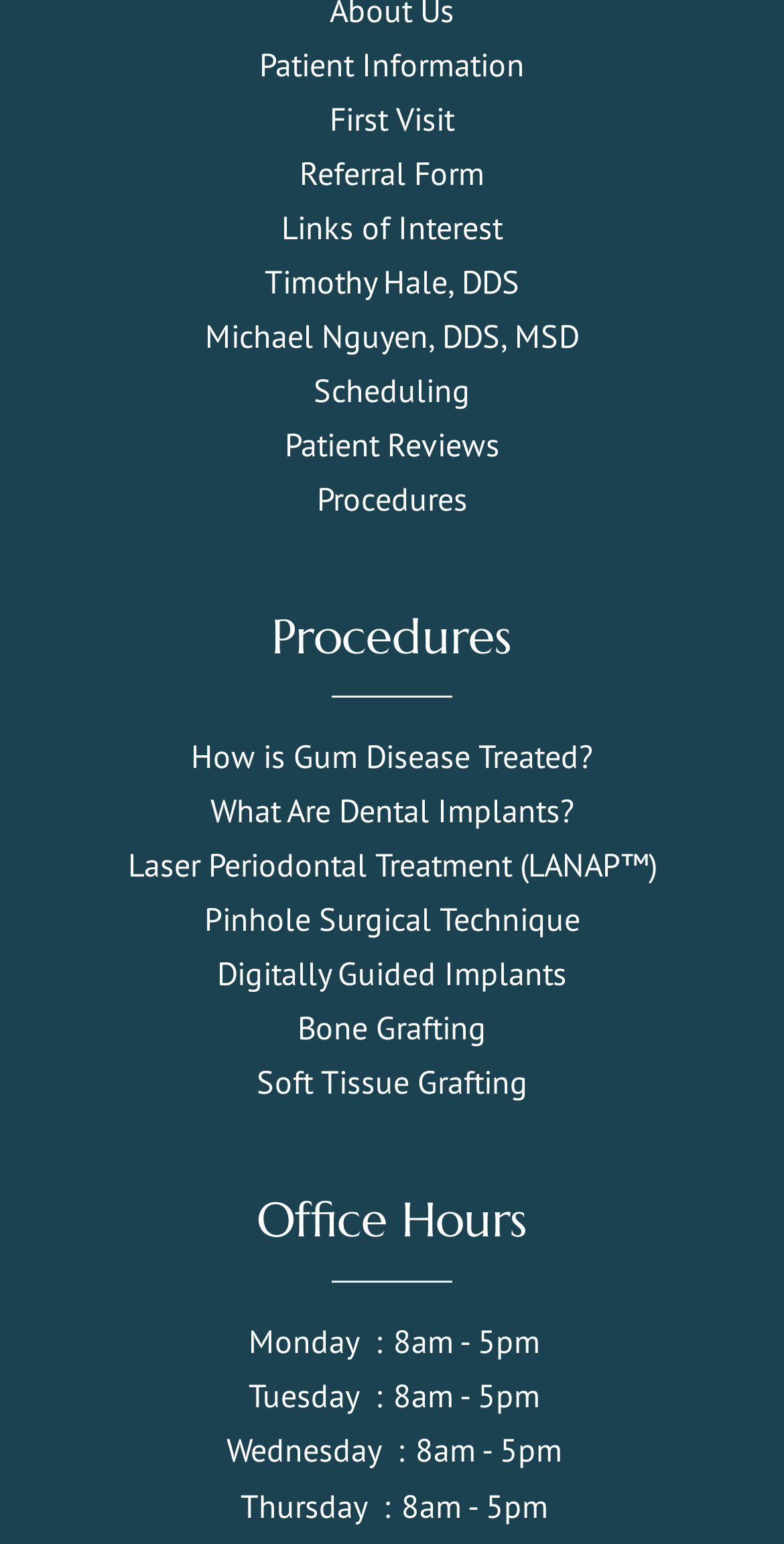Please identify the bounding box coordinates for the region that you need to click to follow this instruction: "Check Office Hours".

[0.051, 0.77, 0.949, 0.814]